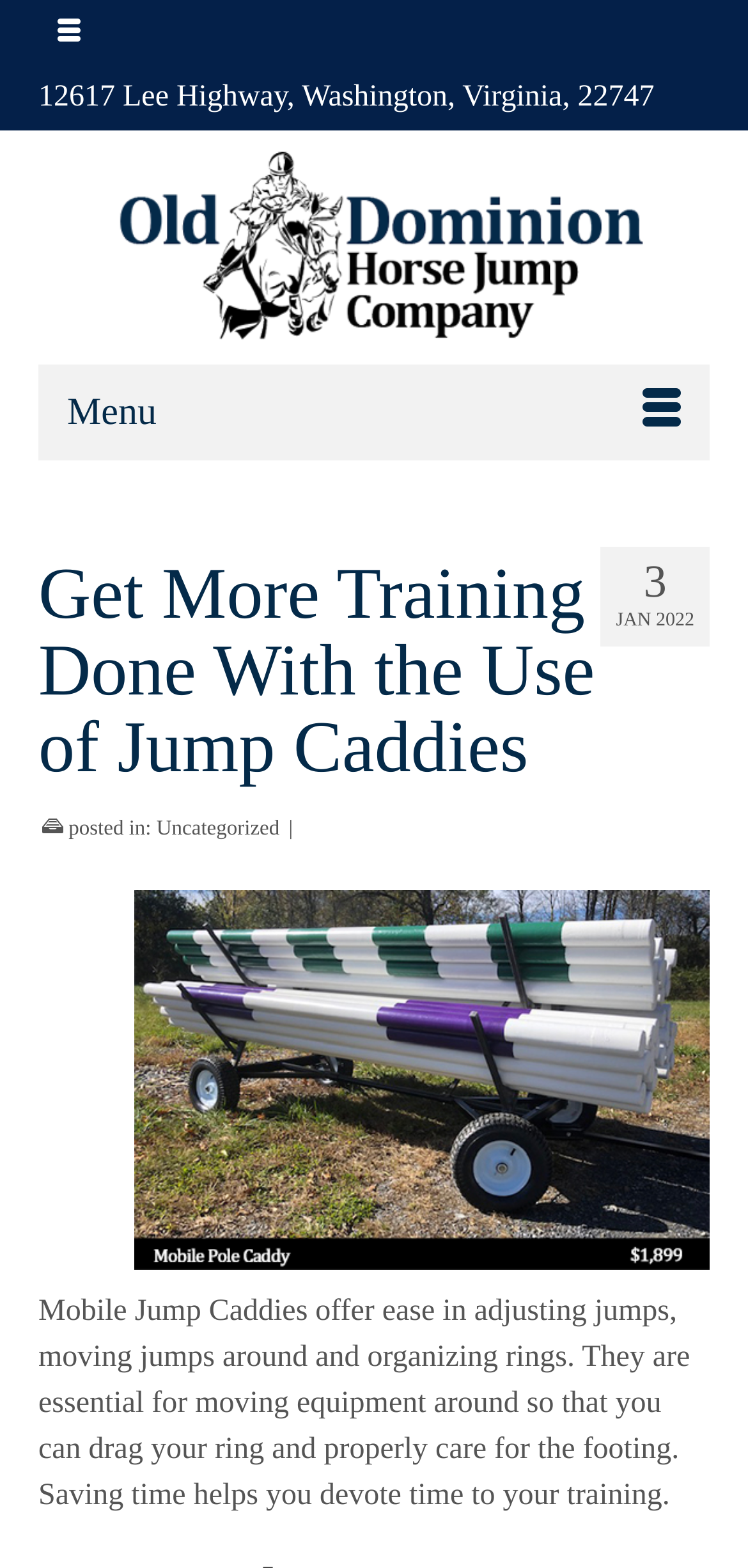Based on the image, please elaborate on the answer to the following question:
What is shown in the image?

I inferred what is shown in the image by reading the alt text of the image element, which describes the scene depicted in the image.